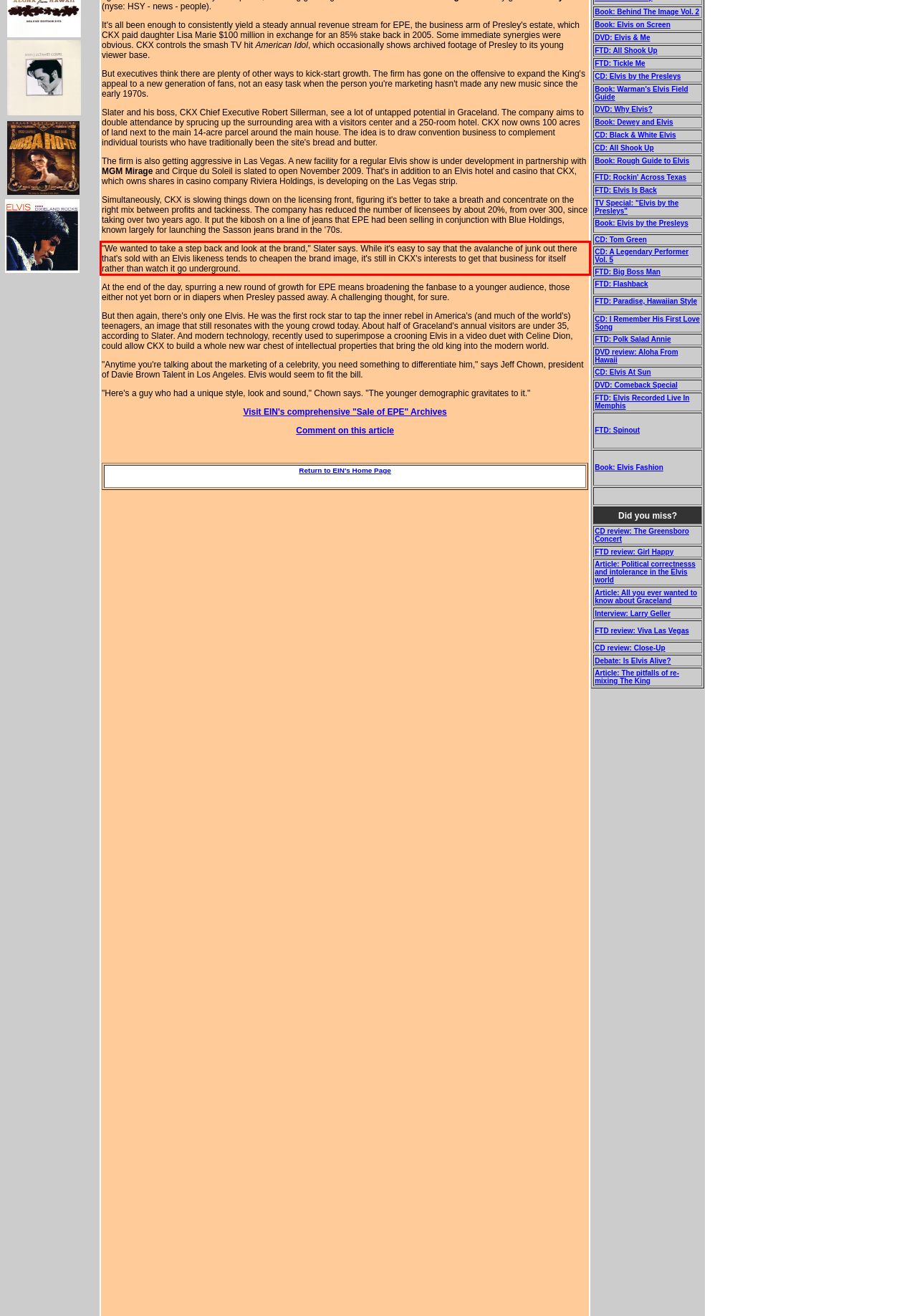Observe the screenshot of the webpage that includes a red rectangle bounding box. Conduct OCR on the content inside this red bounding box and generate the text.

"We wanted to take a step back and look at the brand," Slater says. While it's easy to say that the avalanche of junk out there that's sold with an Elvis likeness tends to cheapen the brand image, it's still in CKX's interests to get that business for itself rather than watch it go underground.